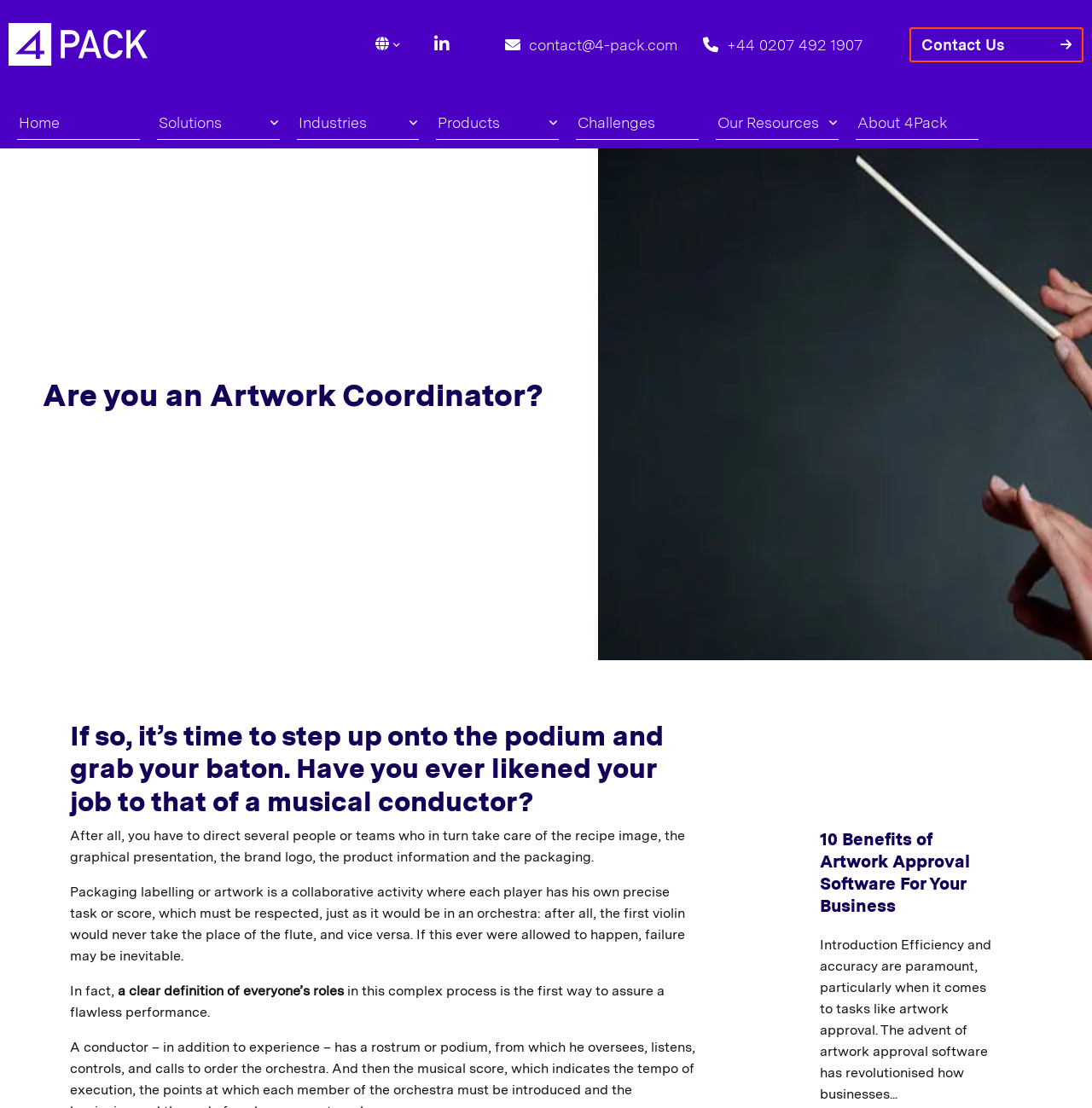Determine the bounding box coordinates for the area you should click to complete the following instruction: "Call the phone number".

[0.644, 0.032, 0.79, 0.048]